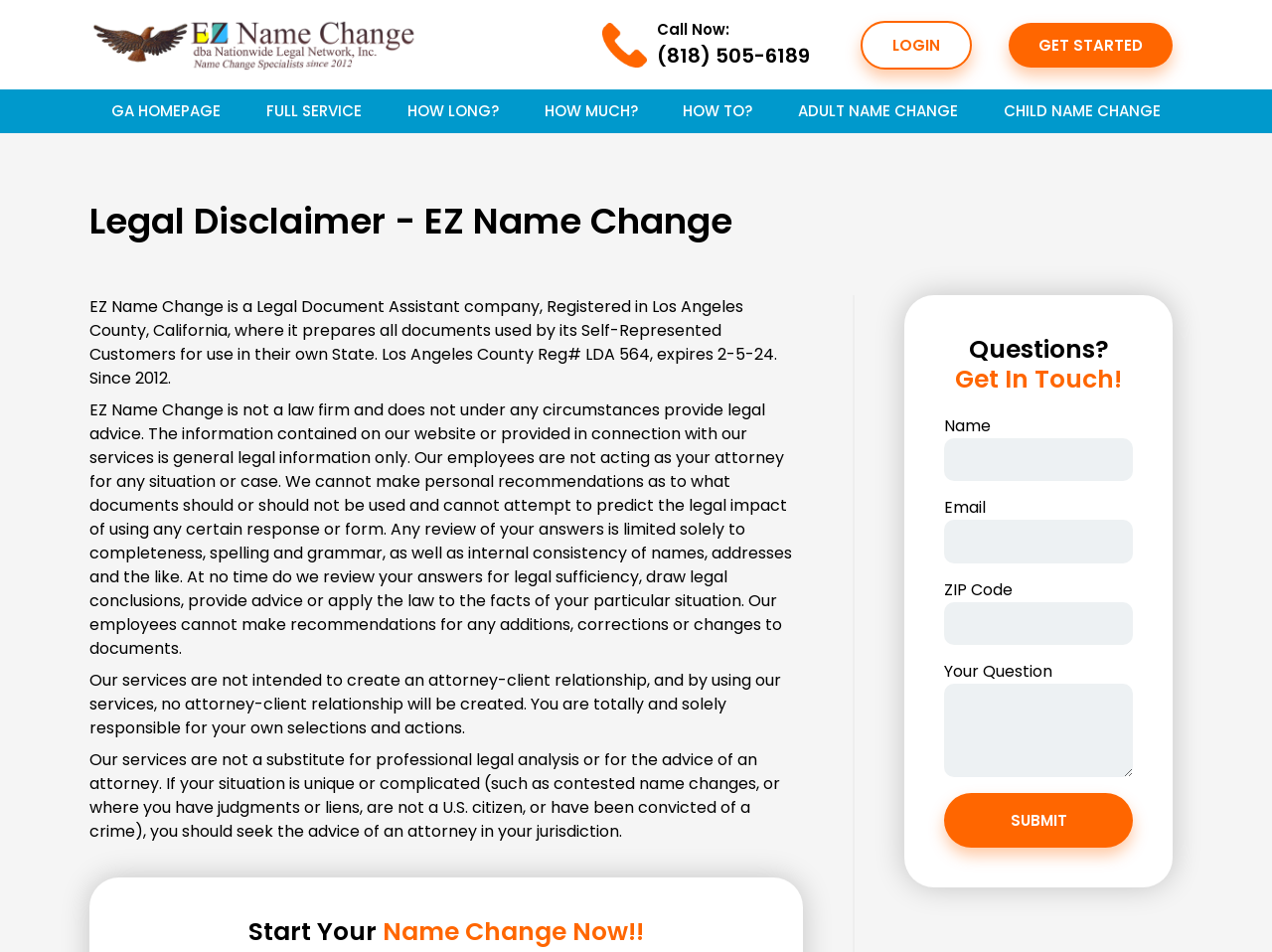Please locate and retrieve the main header text of the webpage.

Legal Disclaimer - EZ Name Change